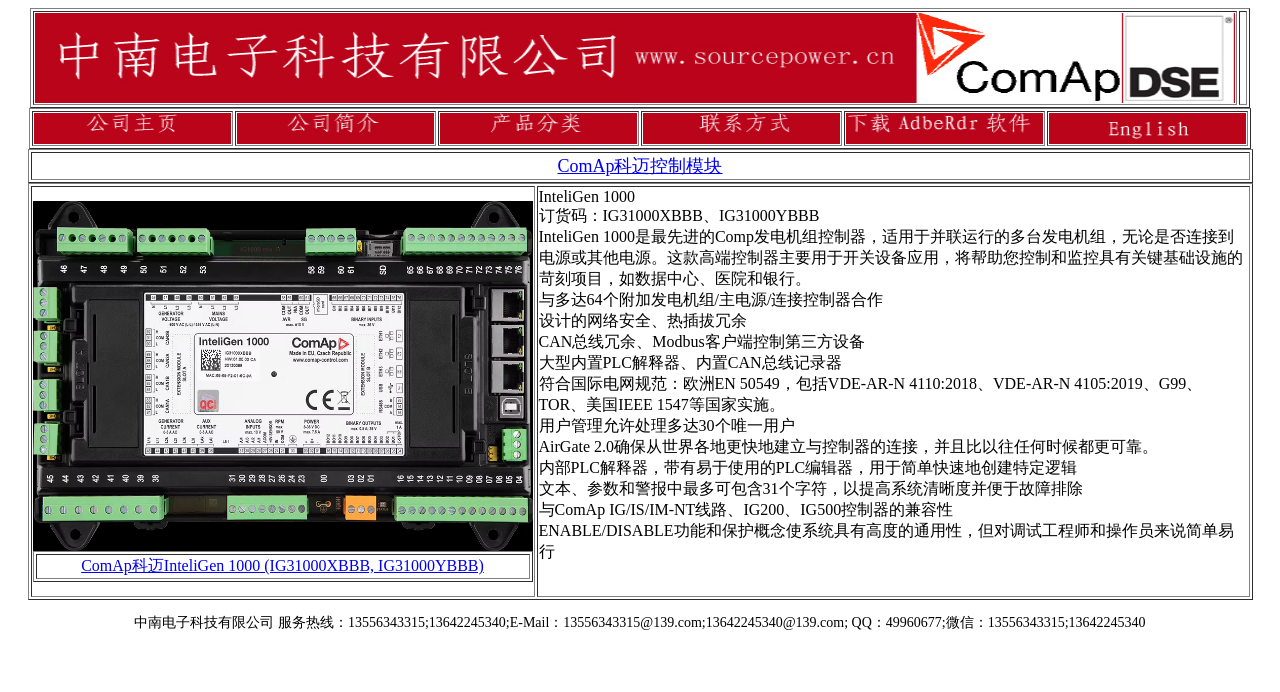Please provide the bounding box coordinate of the region that matches the element description: ComAp科迈控制模块. Coordinates should be in the format (top-left x, top-left y, bottom-right x, bottom-right y) and all values should be between 0 and 1.

[0.436, 0.225, 0.564, 0.254]